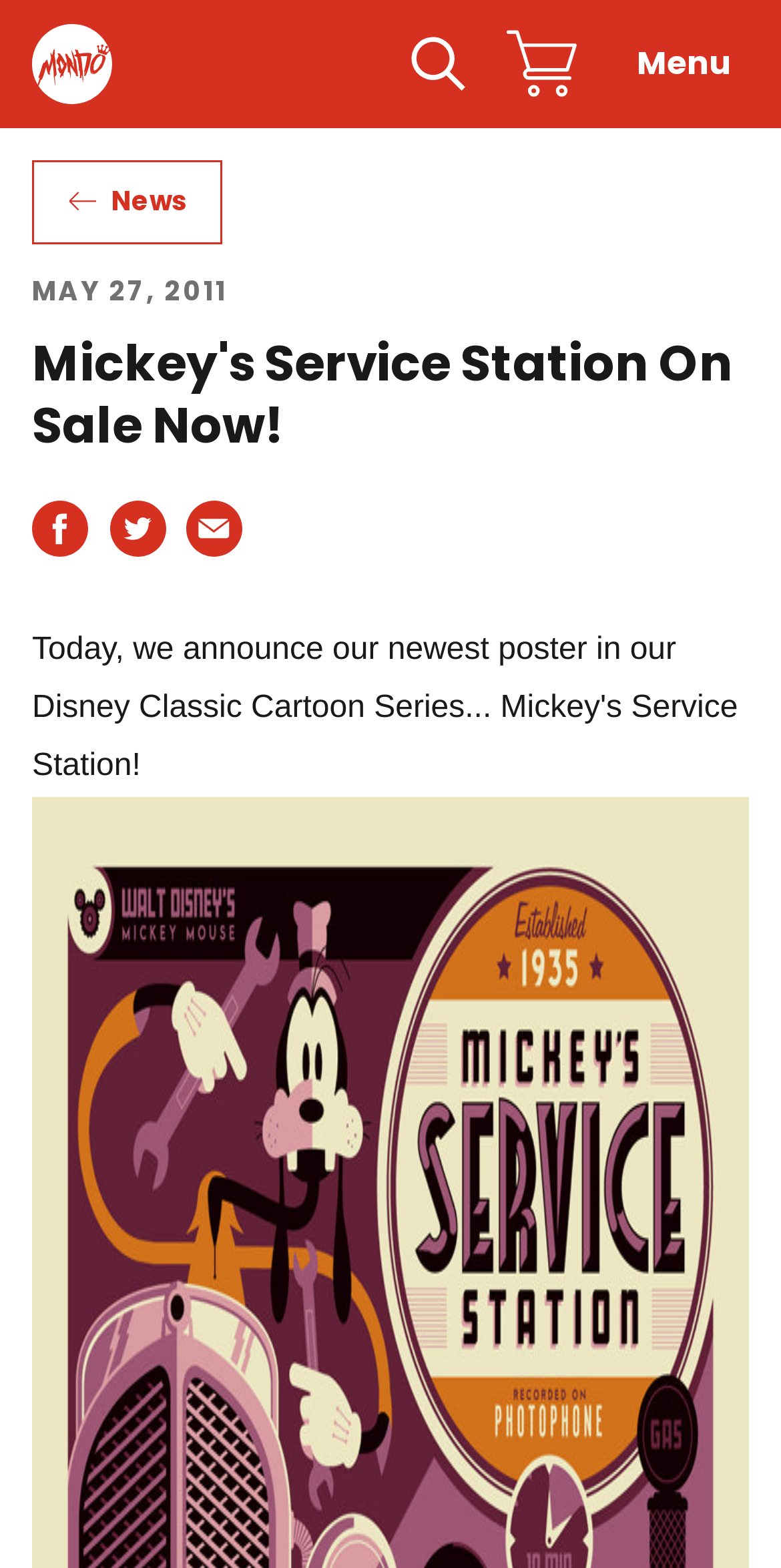What is the type of print of the poster?
Using the image as a reference, give an elaborate response to the question.

The type of print of the poster can be found in the description of the poster, which is '18"x 24" screen print'.